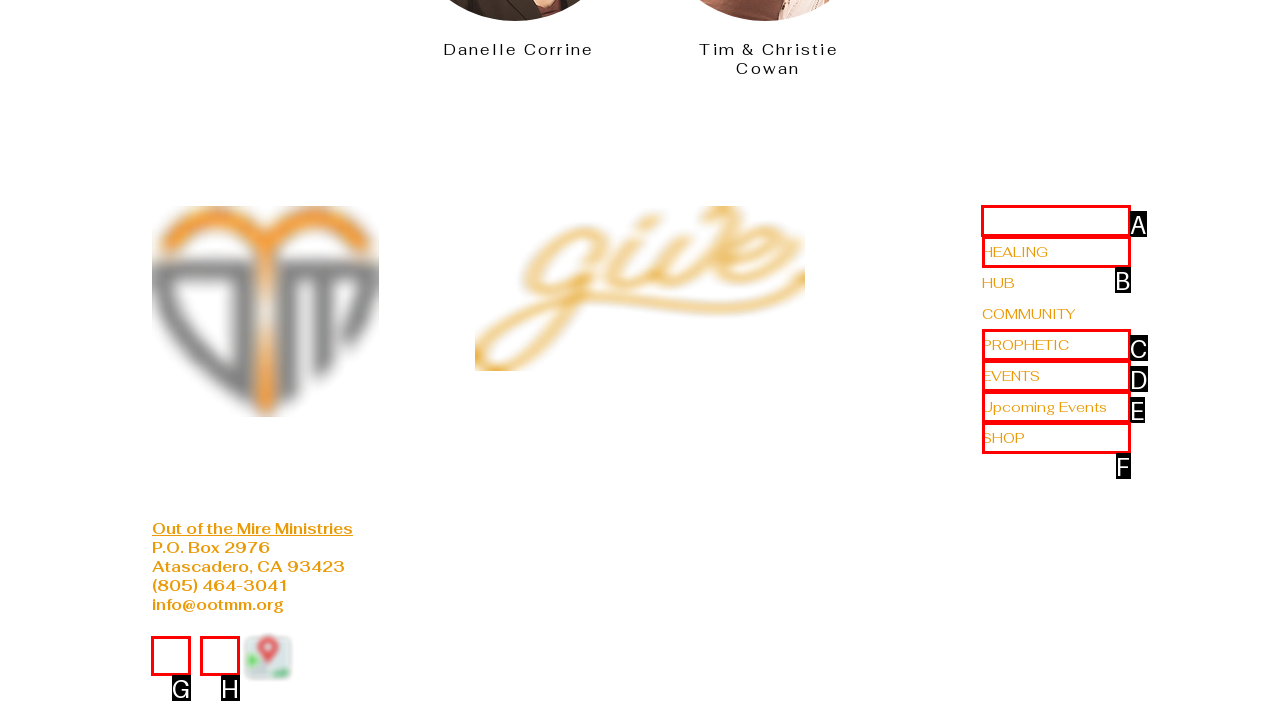Select the appropriate bounding box to fulfill the task: Visit the 'HOME' page Respond with the corresponding letter from the choices provided.

A